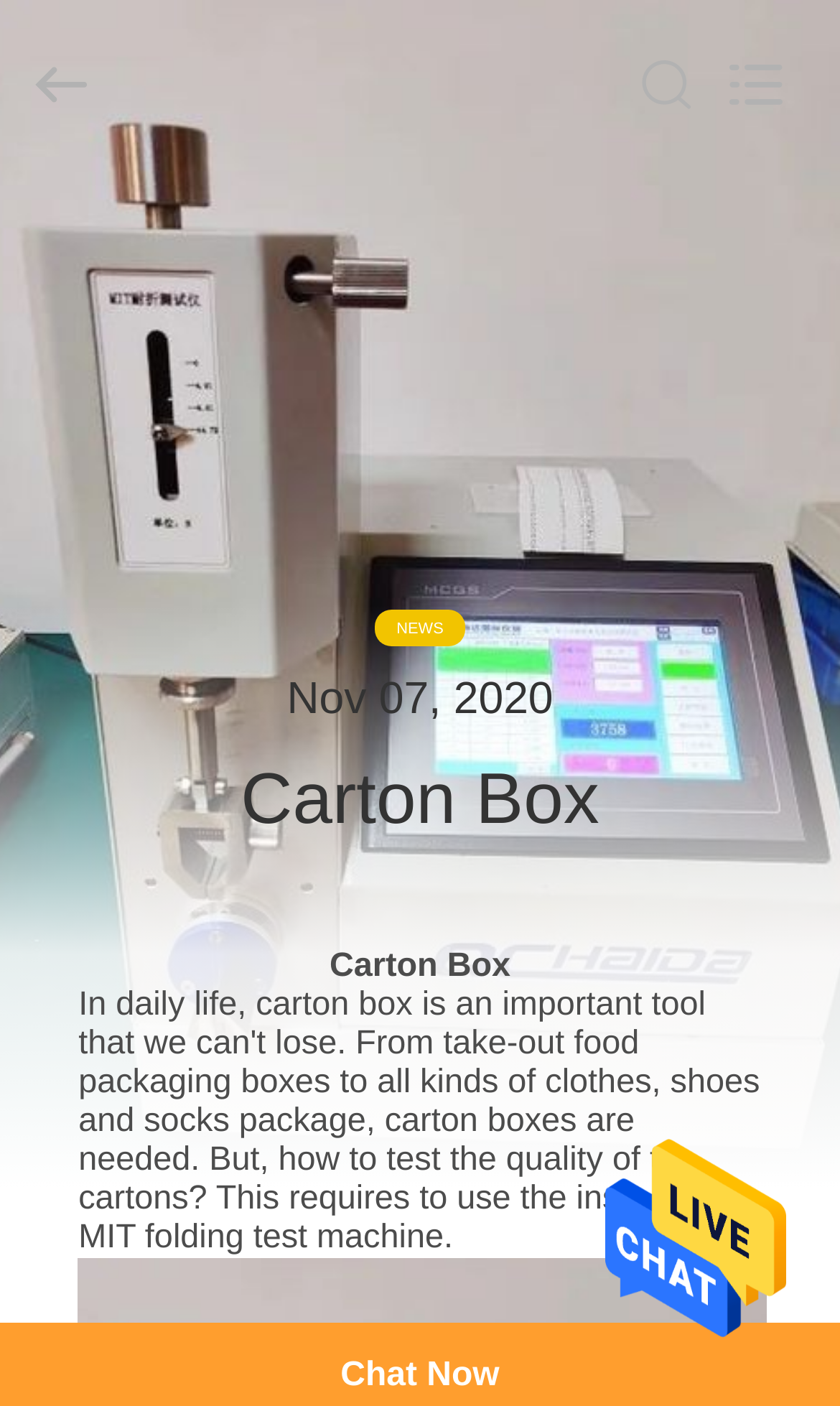Please provide a brief answer to the following inquiry using a single word or phrase:
What is the purpose of the search box?

Search what you want